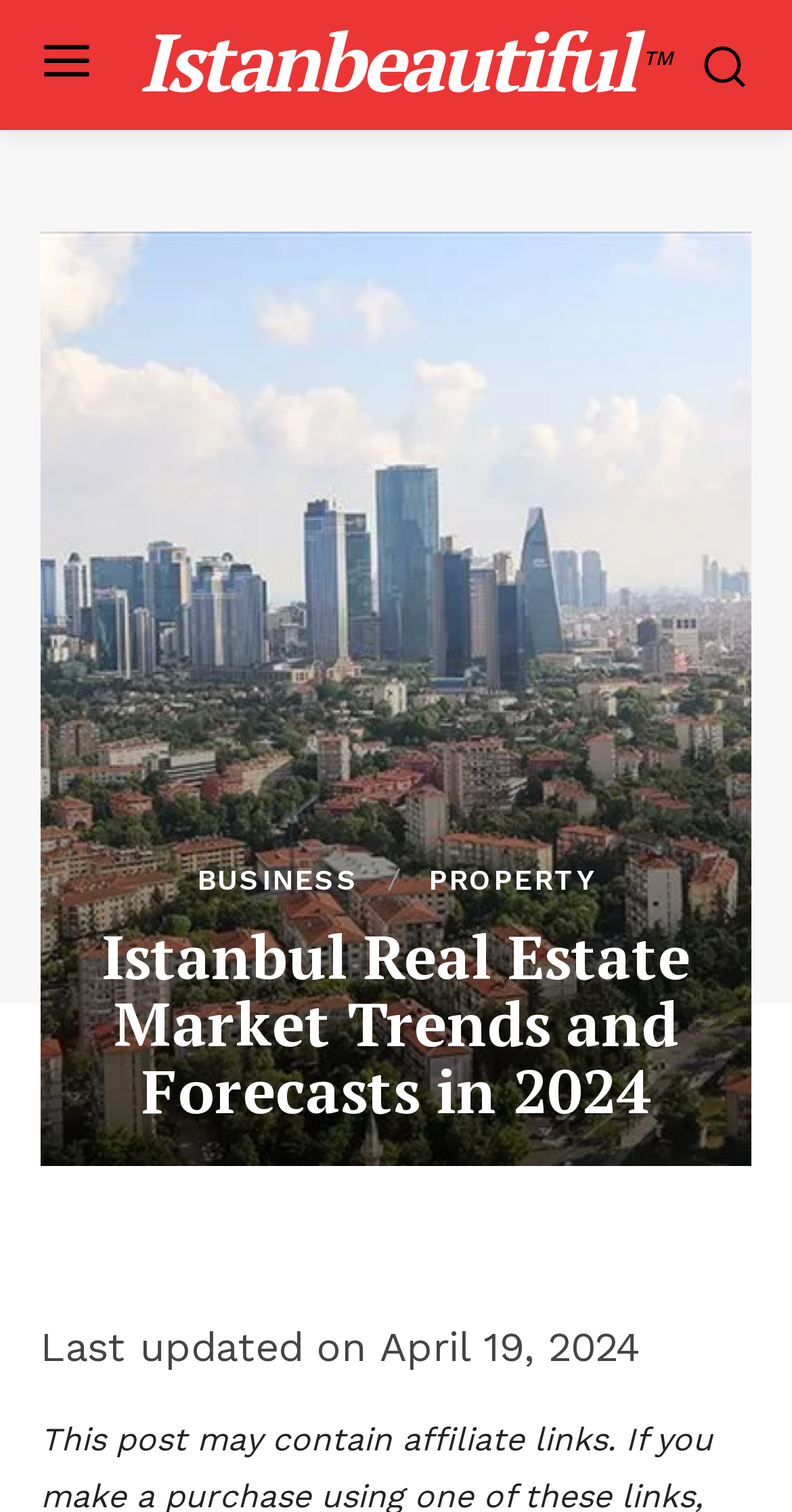When was the webpage last updated?
Give a detailed explanation using the information visible in the image.

The webpage provides a 'Last updated on' section, which indicates that the webpage was last updated on April 19, 2024.